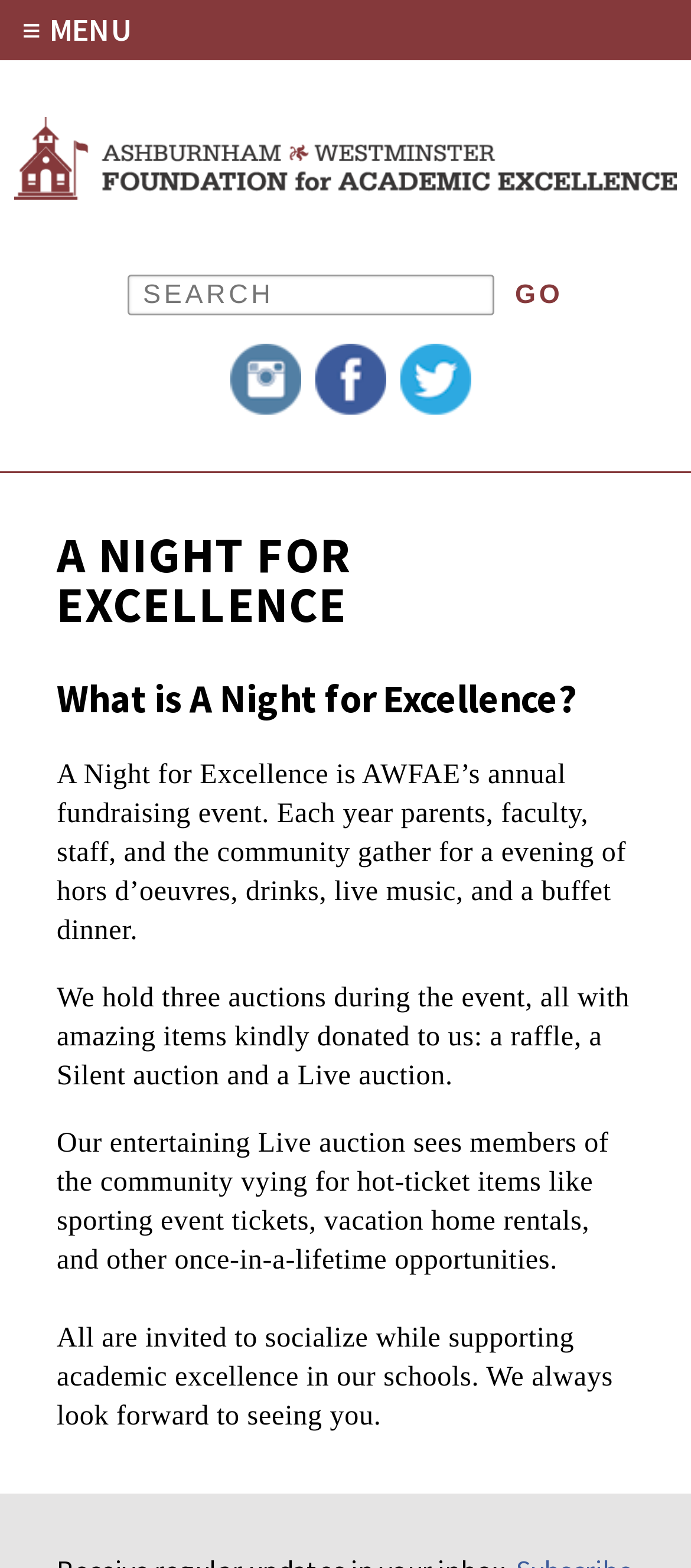Given the webpage screenshot and the description, determine the bounding box coordinates (top-left x, top-left y, bottom-right x, bottom-right y) that define the location of the UI element matching this description: name="s" placeholder="Search"

[0.185, 0.175, 0.716, 0.201]